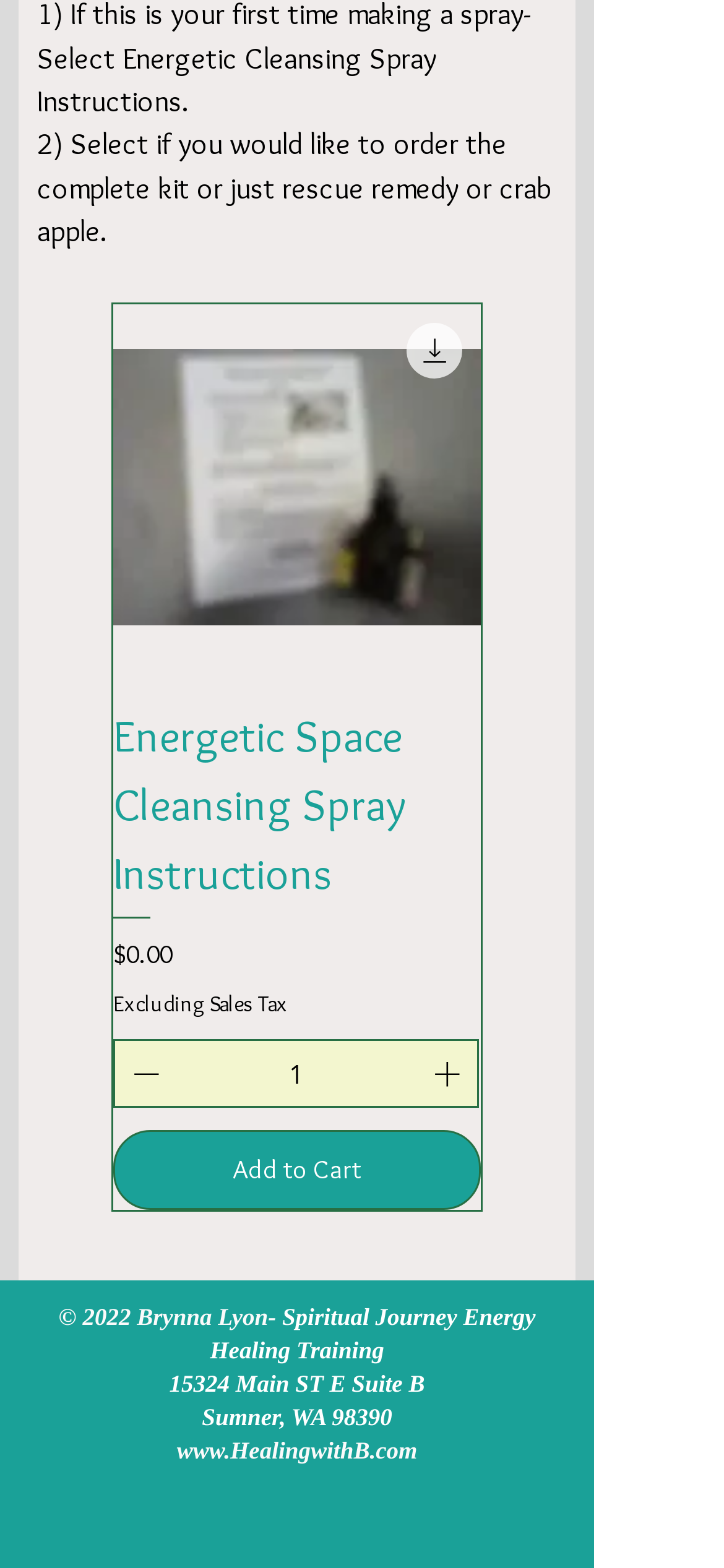Use the details in the image to answer the question thoroughly: 
How many social media links are available?

I found a list element with the label 'Social Bar' that contains three link elements labeled 'Facebook', 'Instagram', and 'YouTube', which indicates that there are three social media links available.